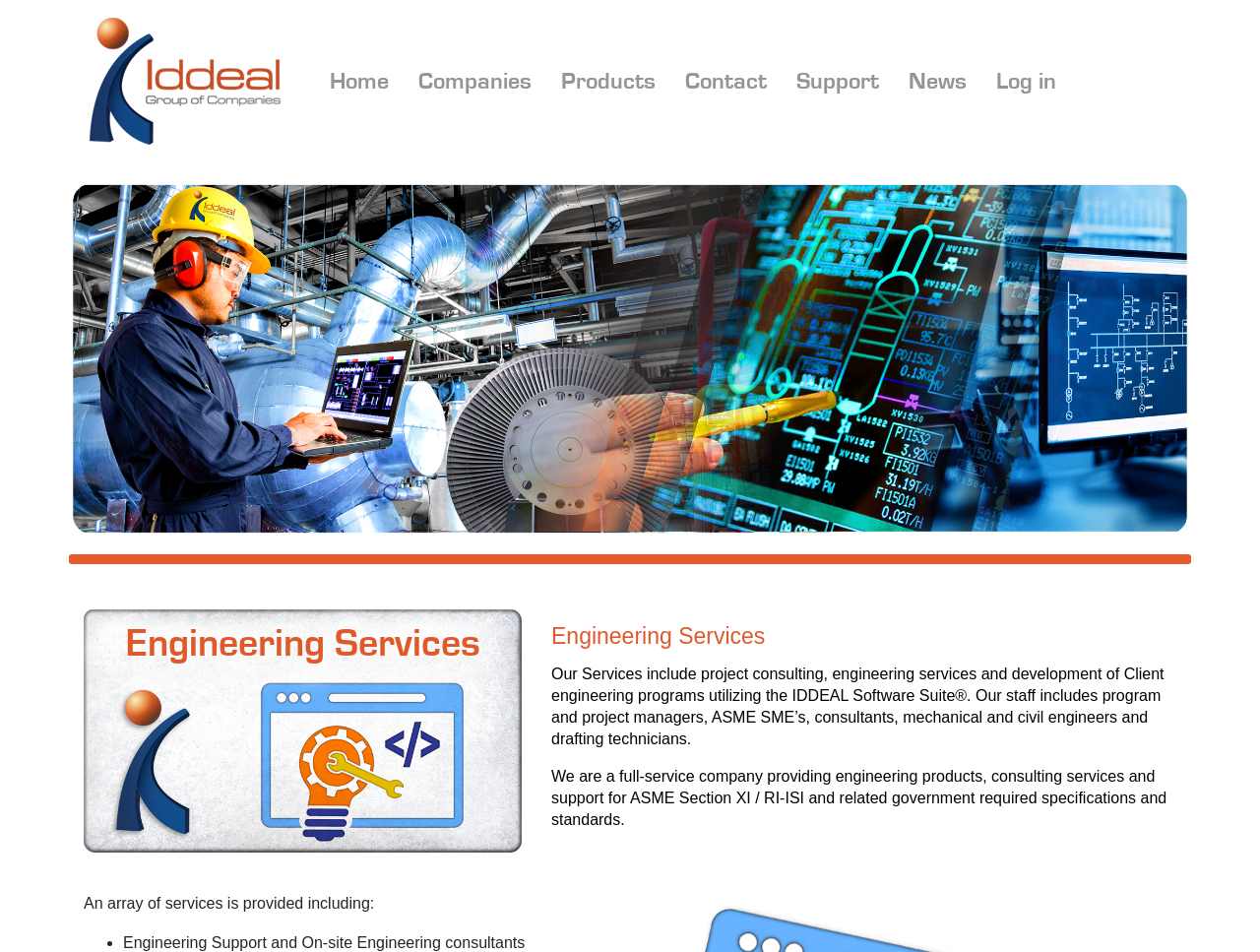What is one of the services provided by the company?
Please use the image to deliver a detailed and complete answer.

The static text lists an array of services provided by the company, including on-site engineering consultants, which suggests that this is one of the services they offer.